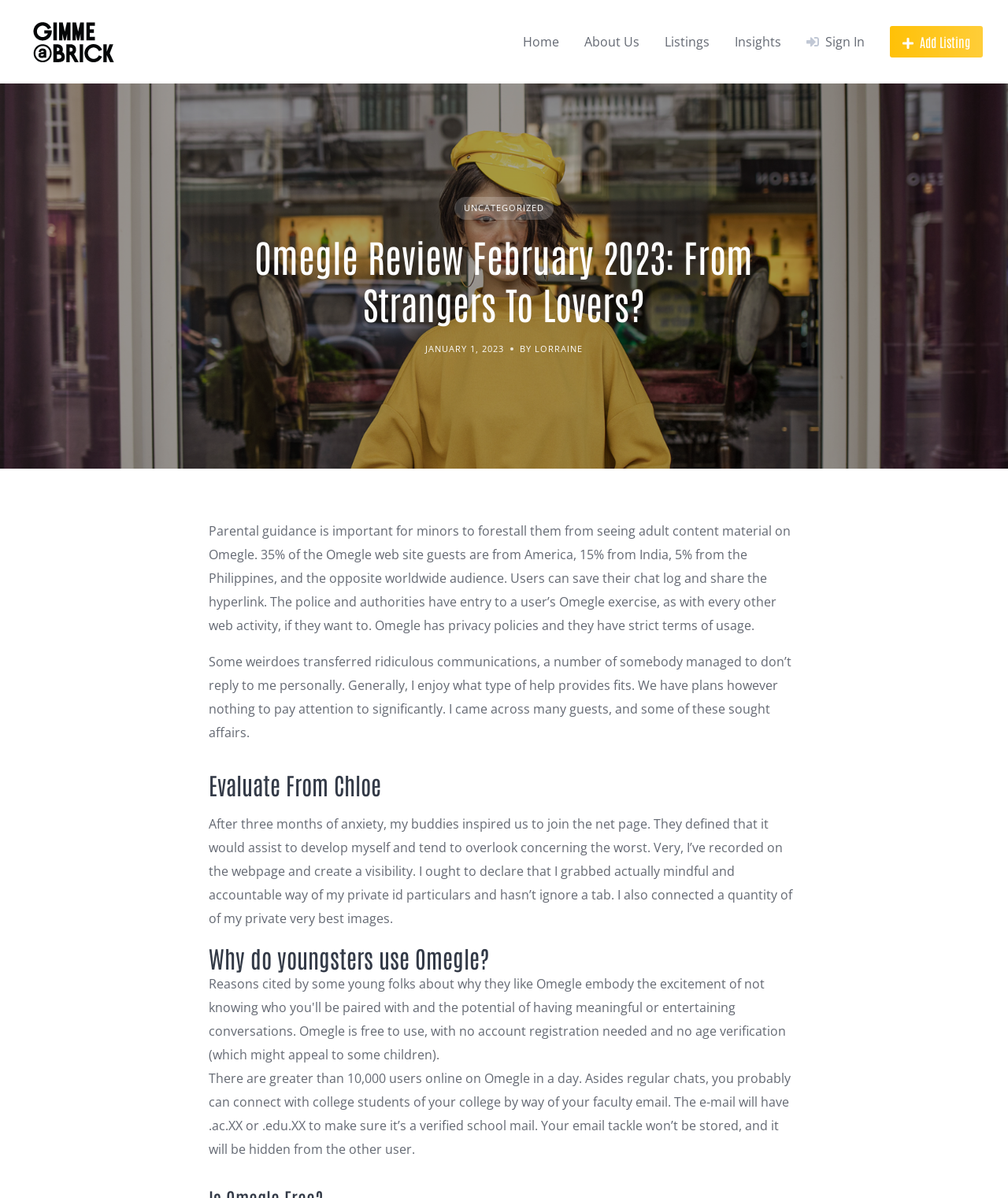Use one word or a short phrase to answer the question provided: 
What is the date of the Omegle review?

JANUARY 1, 2023